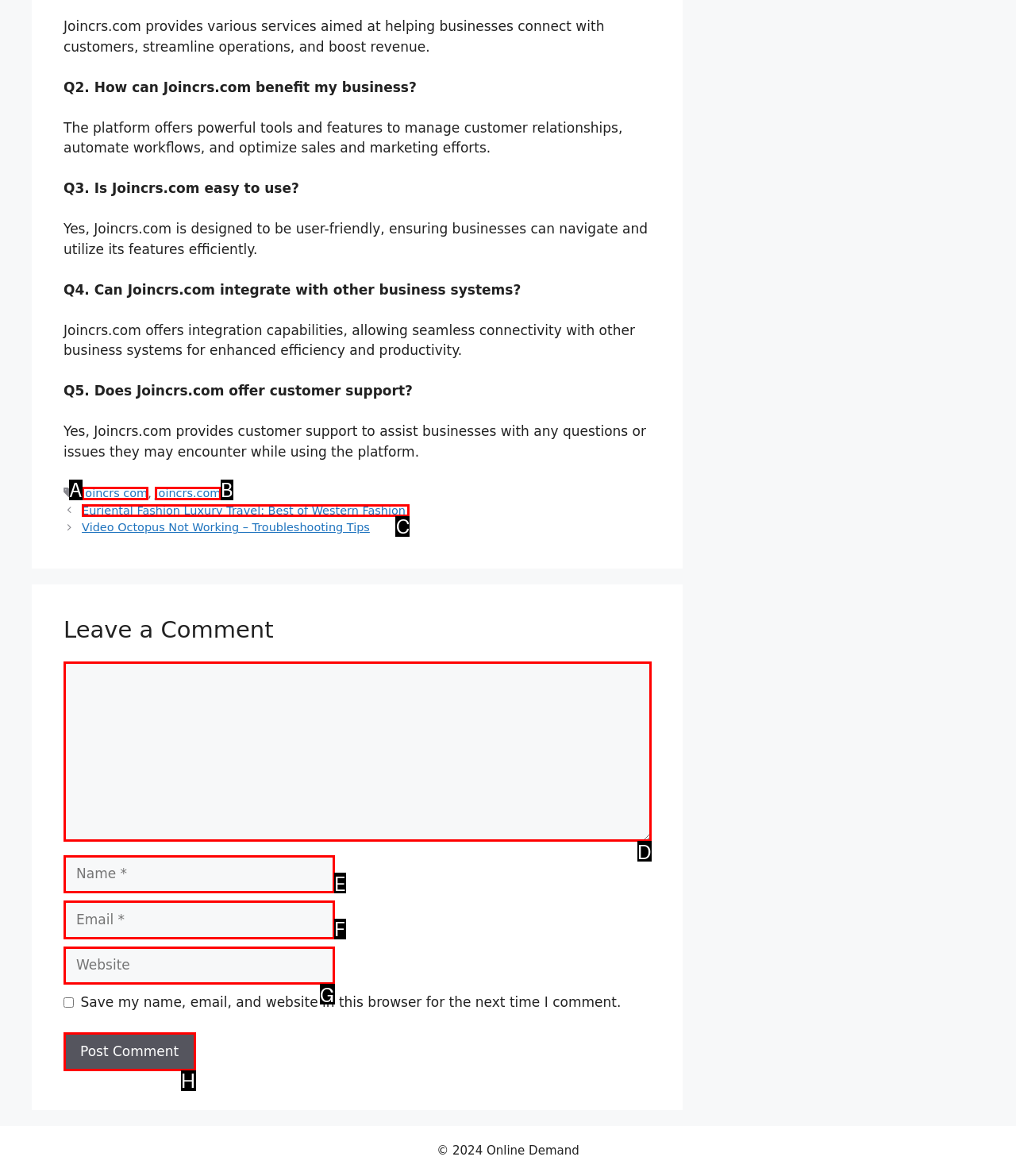Choose the letter of the option you need to click to Click the 'Euriental Fashion Luxury Travel: Best of Western Fashion' link. Answer with the letter only.

C